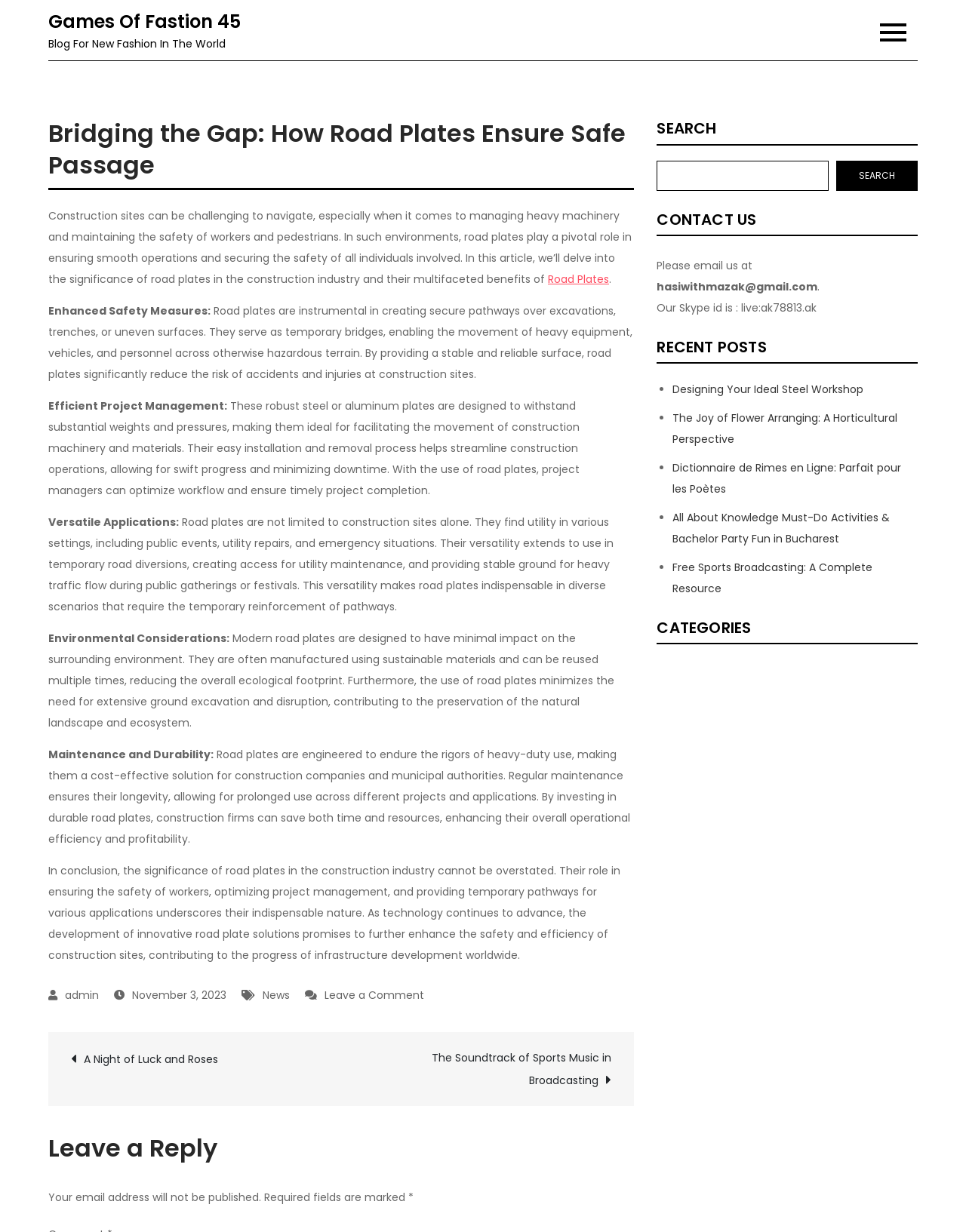Find the bounding box of the web element that fits this description: "Search".

[0.866, 0.13, 0.95, 0.155]